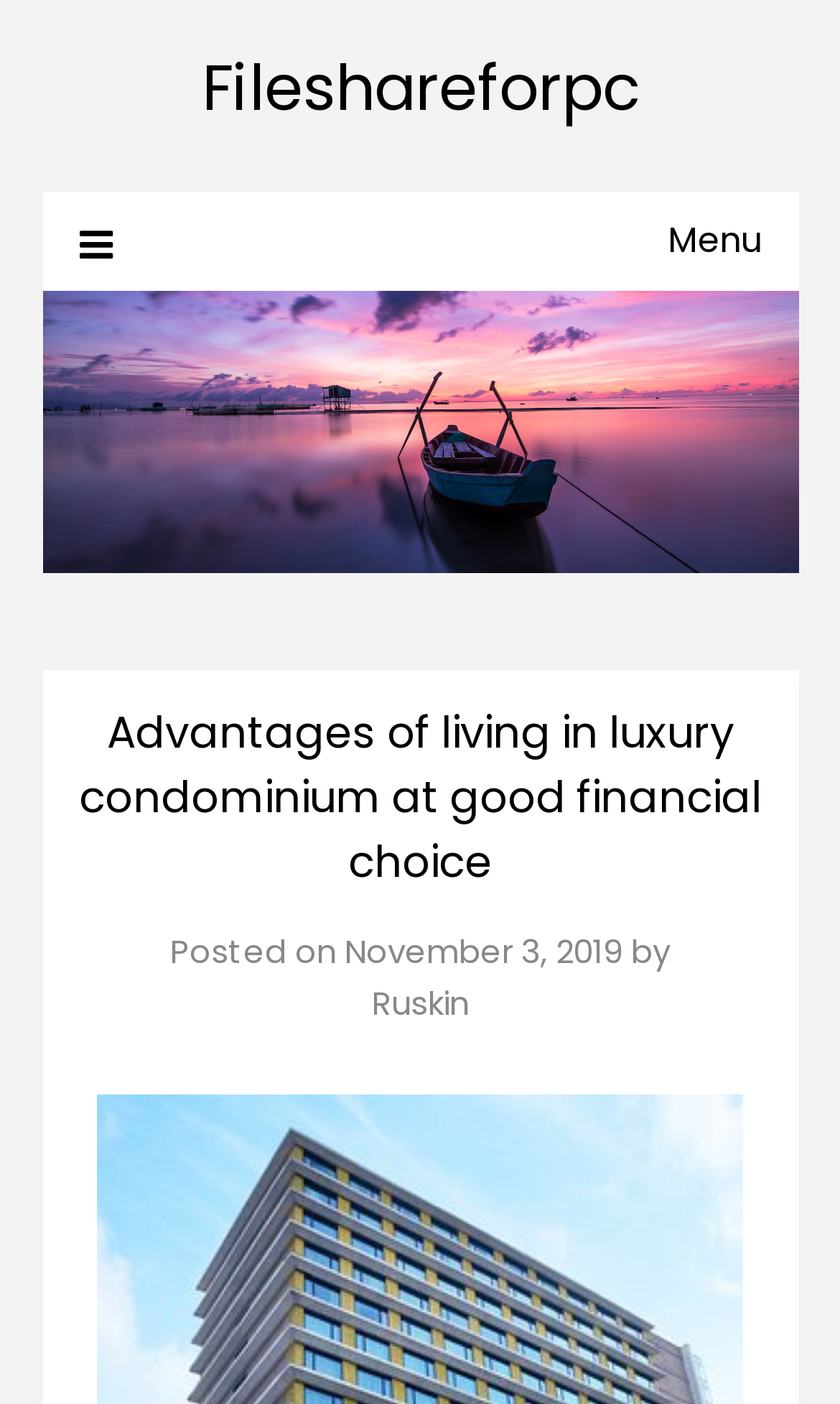What is the date of the post?
Refer to the image and answer the question using a single word or phrase.

November 3, 2019